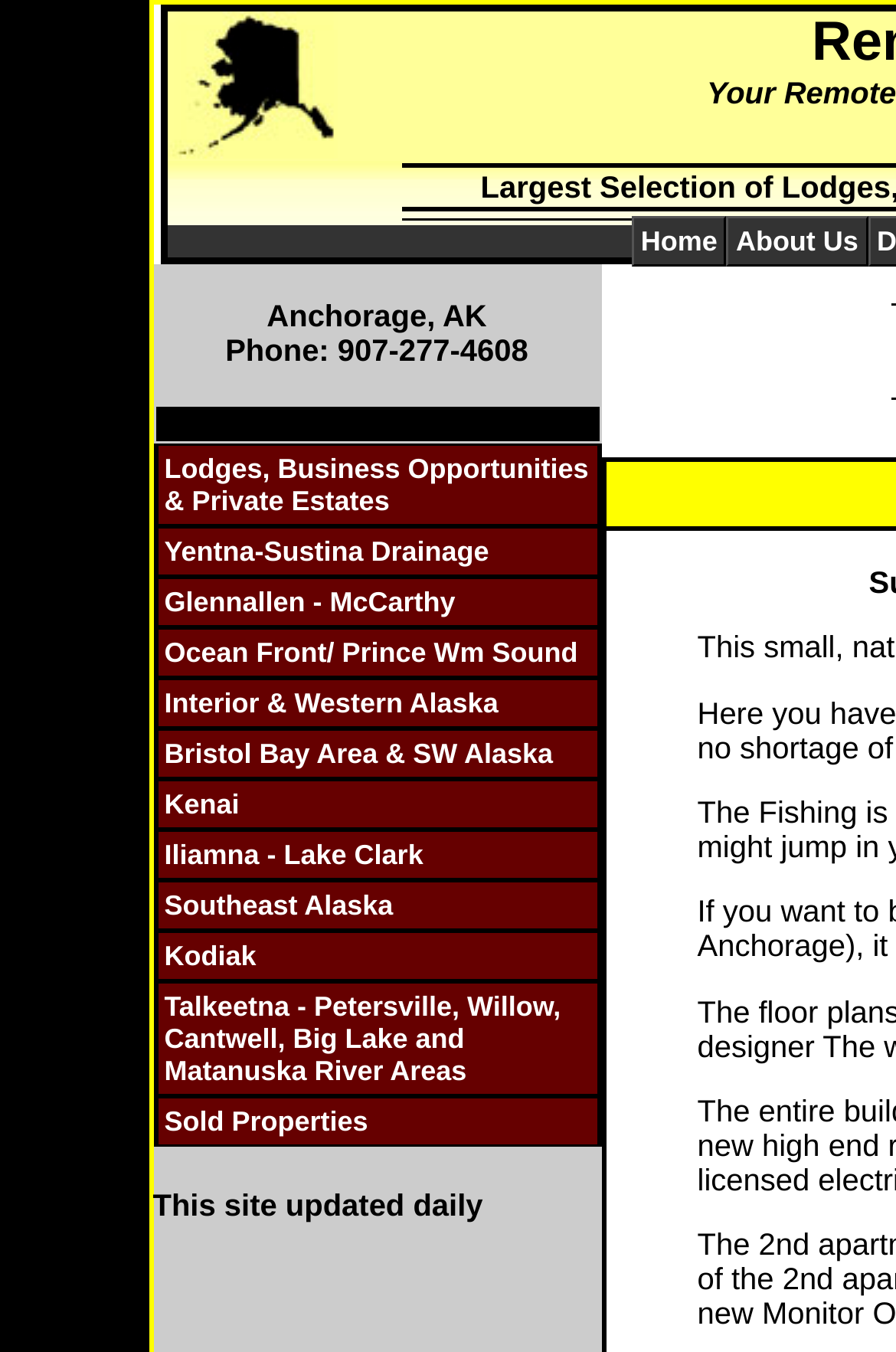Find the bounding box coordinates of the element to click in order to complete the given instruction: "Check Sold Properties."

[0.171, 0.811, 0.671, 0.848]